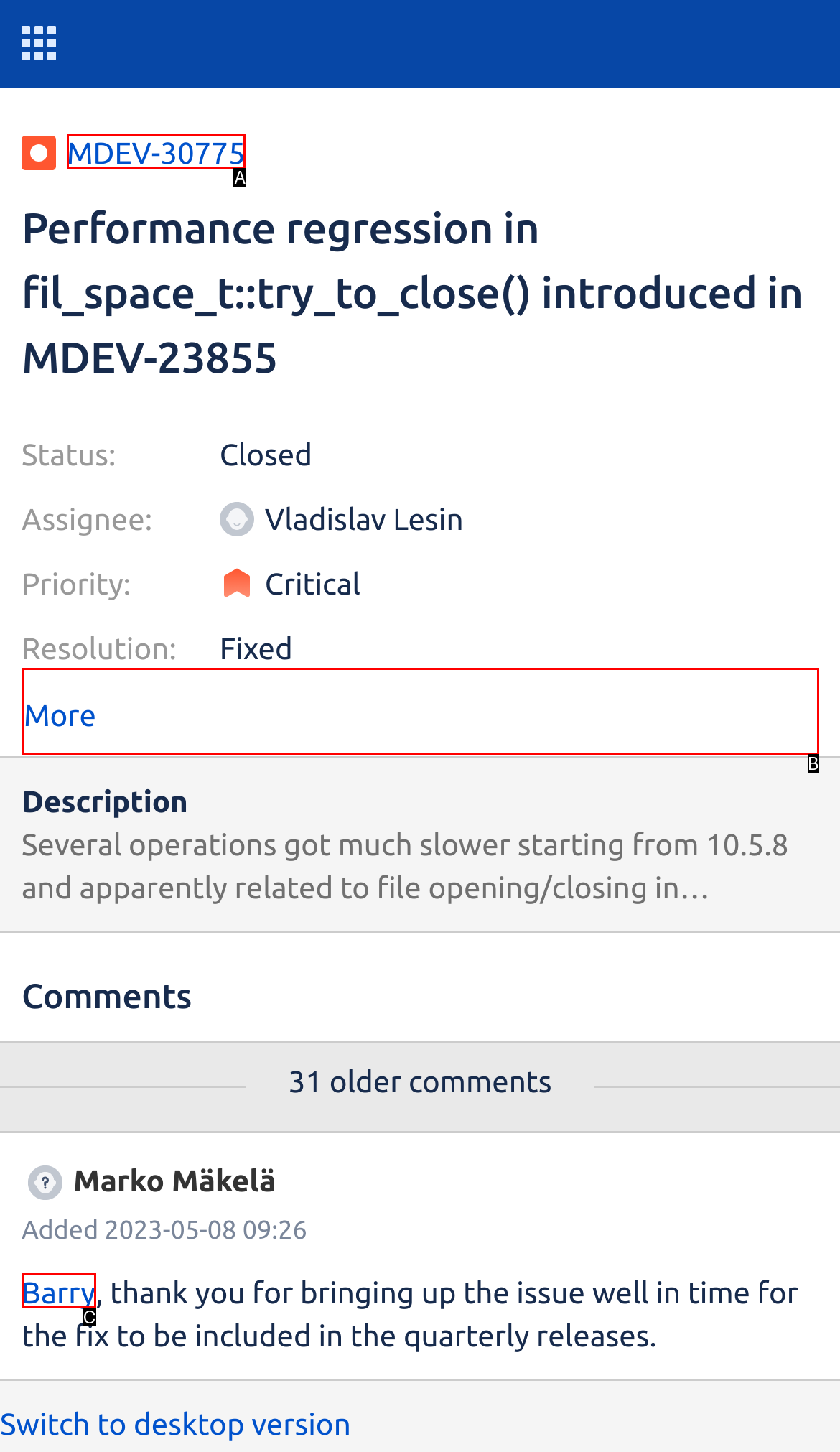Tell me which one HTML element best matches the description: MDEV-30775 Answer with the option's letter from the given choices directly.

A